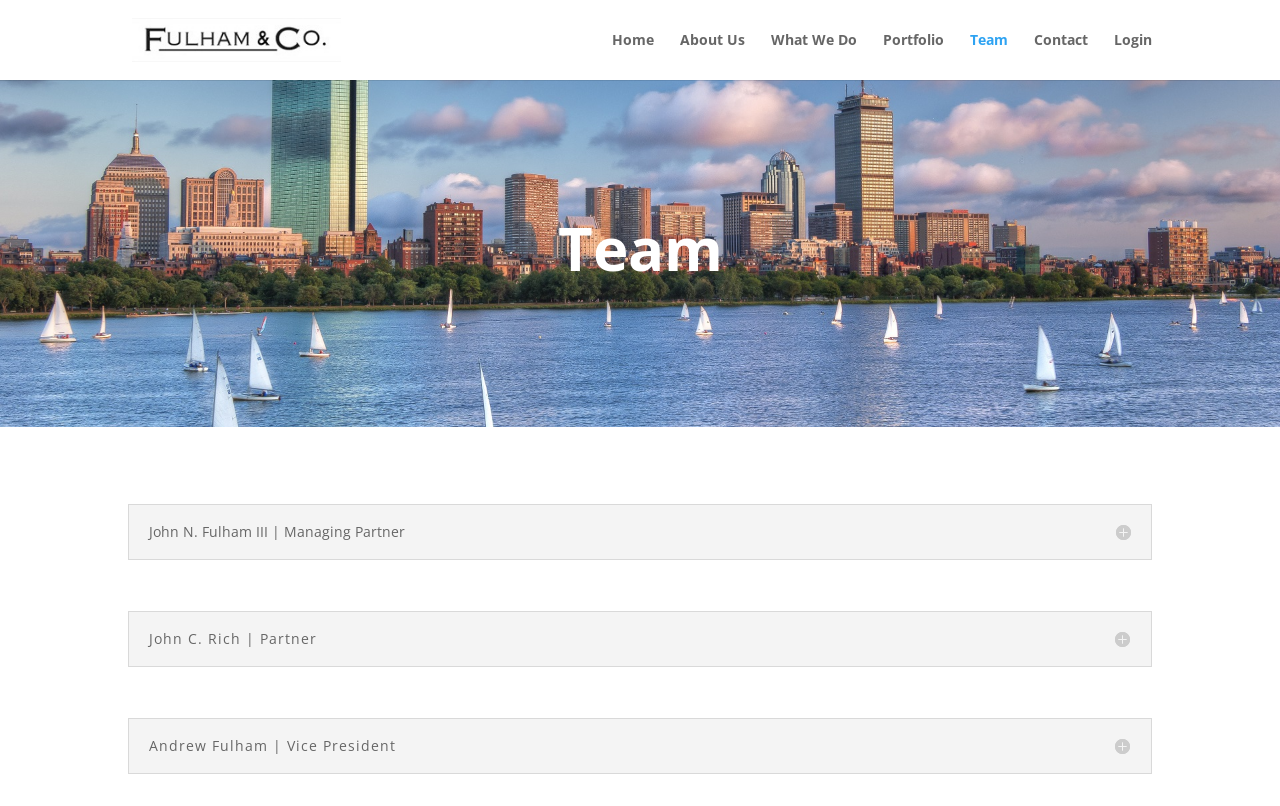How many team members are listed?
From the image, respond with a single word or phrase.

3